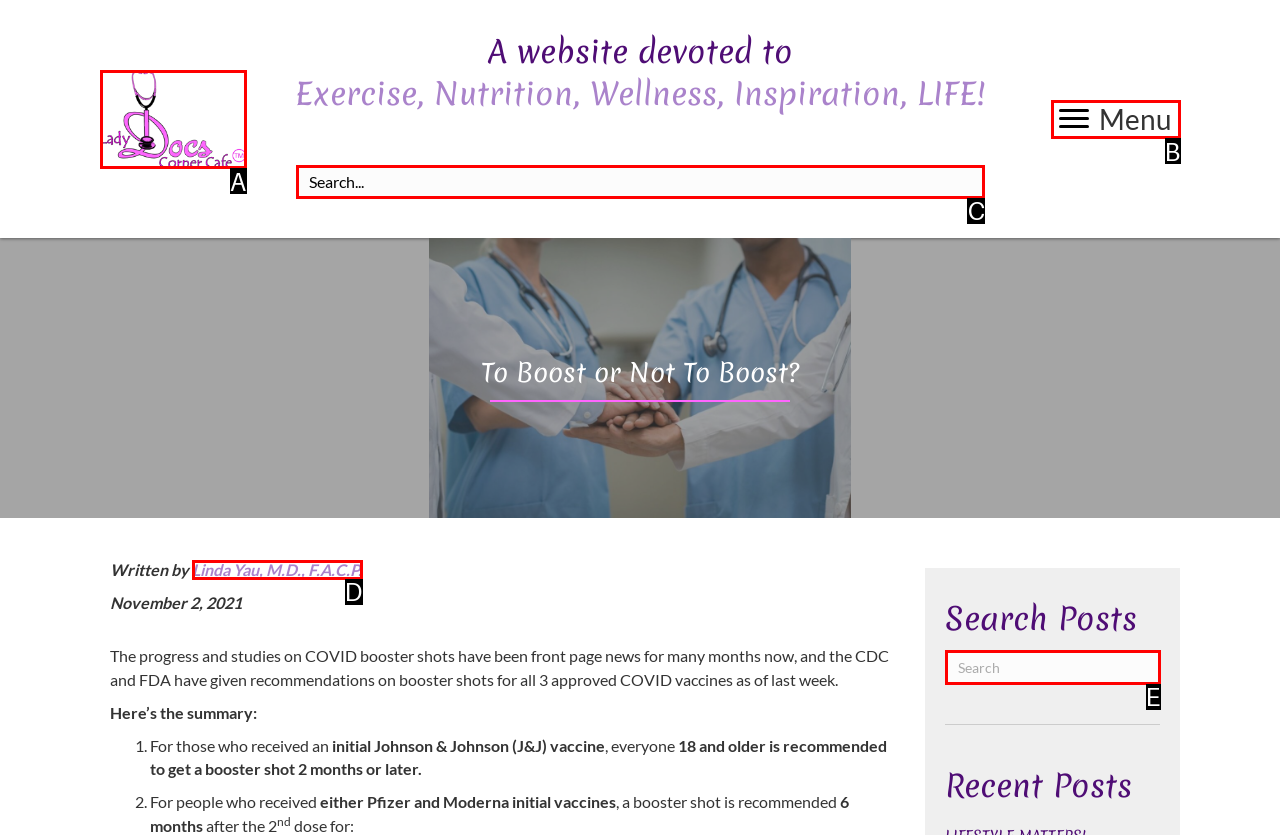Find the option that aligns with: Subscribe
Provide the letter of the corresponding option.

None